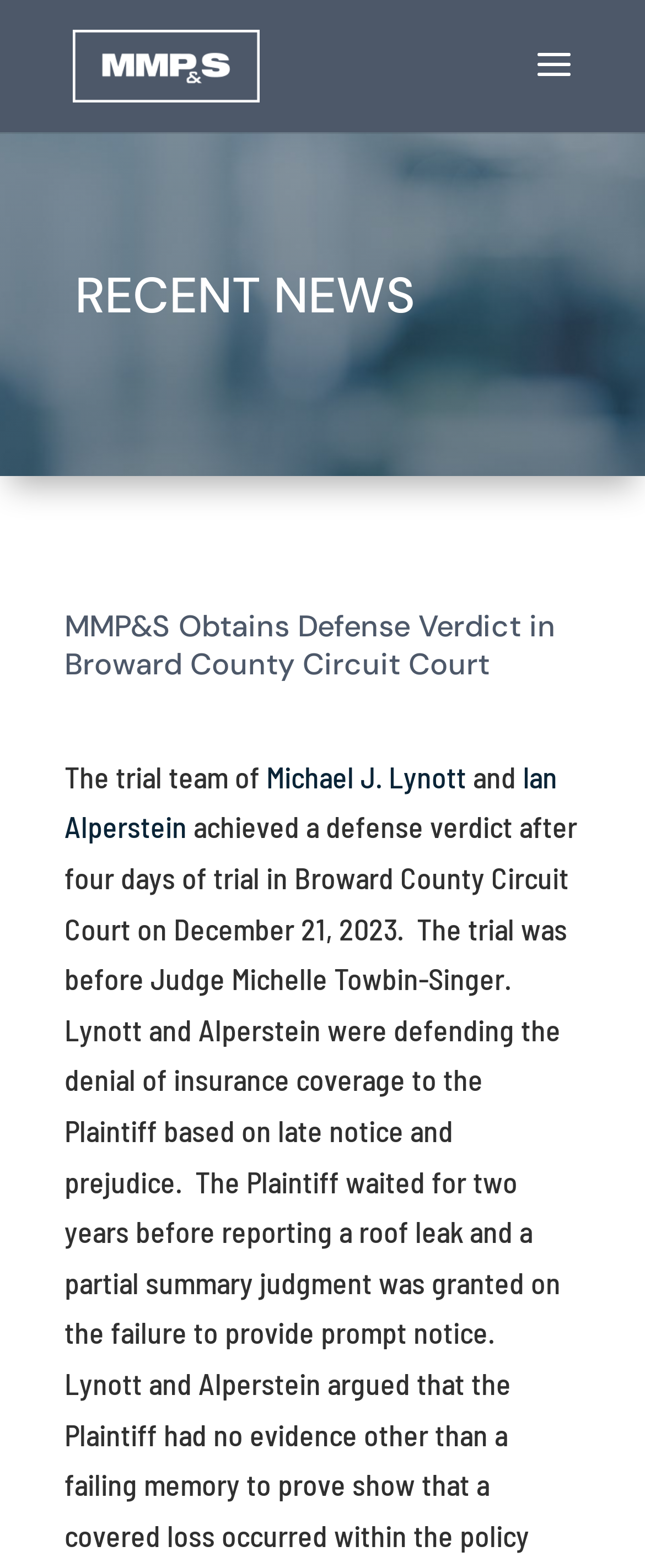Create a detailed narrative describing the layout and content of the webpage.

The webpage appears to be a news article or a press release from a law firm, Milber Makris Plousadis & Seiden, LLP. At the top left corner, there is a link to the law firm's name, accompanied by a small image of the firm's logo. 

Below the law firm's logo, there is a heading that reads "RECENT NEWS" in a prominent font. Underneath this heading, there is a subheading that announces "MMP&S Obtains Defense Verdict in Broward County Circuit Court". 

The main content of the article starts with a sentence that reads "The trial team of", followed by a link to "Michael J. Lynott", then the word "and", and finally a link to "Ian Alperstein". This suggests that the article is about a defense verdict achieved by the trial team consisting of Michael J. Lynott and Ian Alperstein.